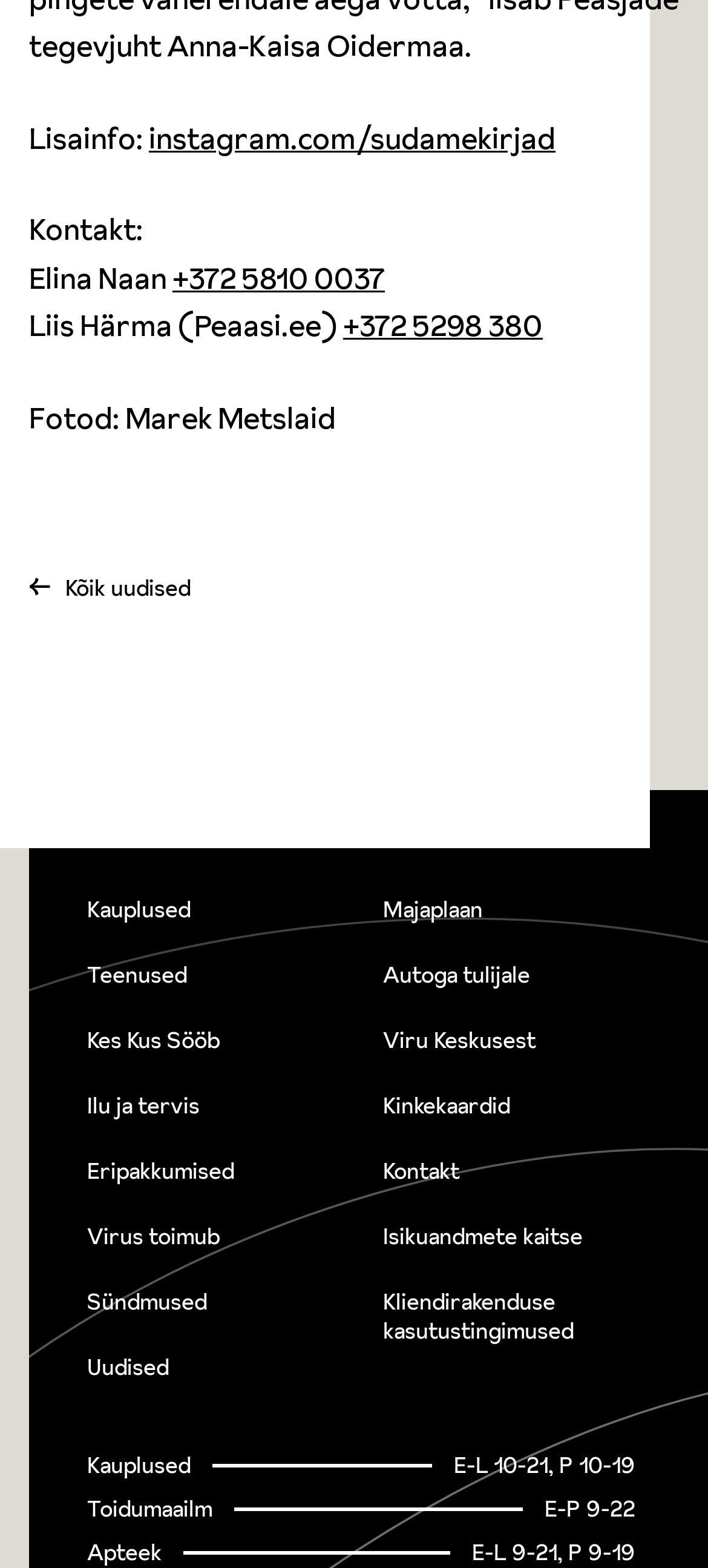Locate the bounding box coordinates of the area to click to fulfill this instruction: "Switch to English language". The bounding box should be presented as four float numbers between 0 and 1, in the order [left, top, right, bottom].

None